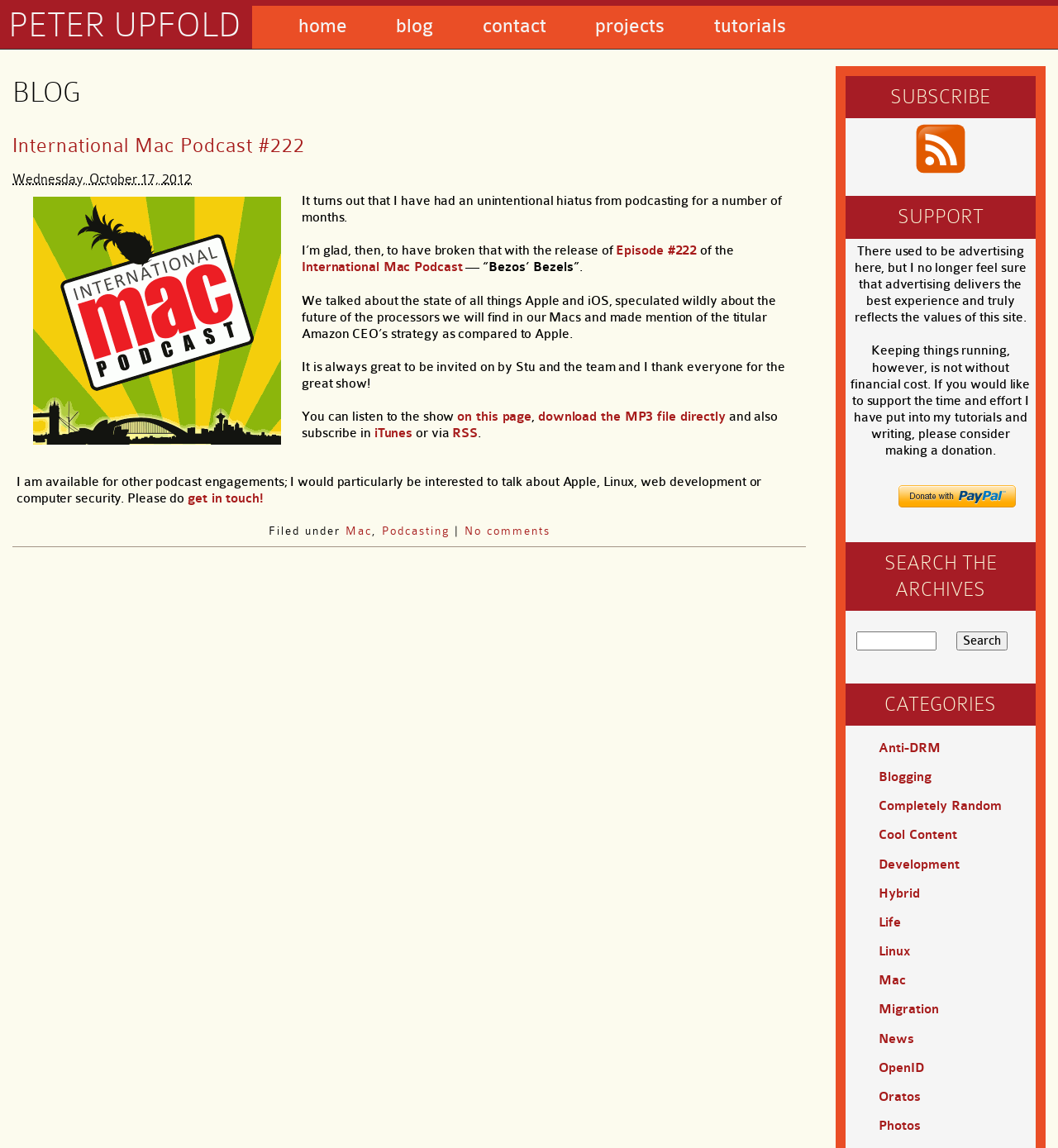What is the topic of the blog post?
Please provide a comprehensive answer to the question based on the webpage screenshot.

The topic of the blog post can be inferred from the heading element 'International Mac Podcast #222' and the content of the article, which discusses the release of a podcast episode.